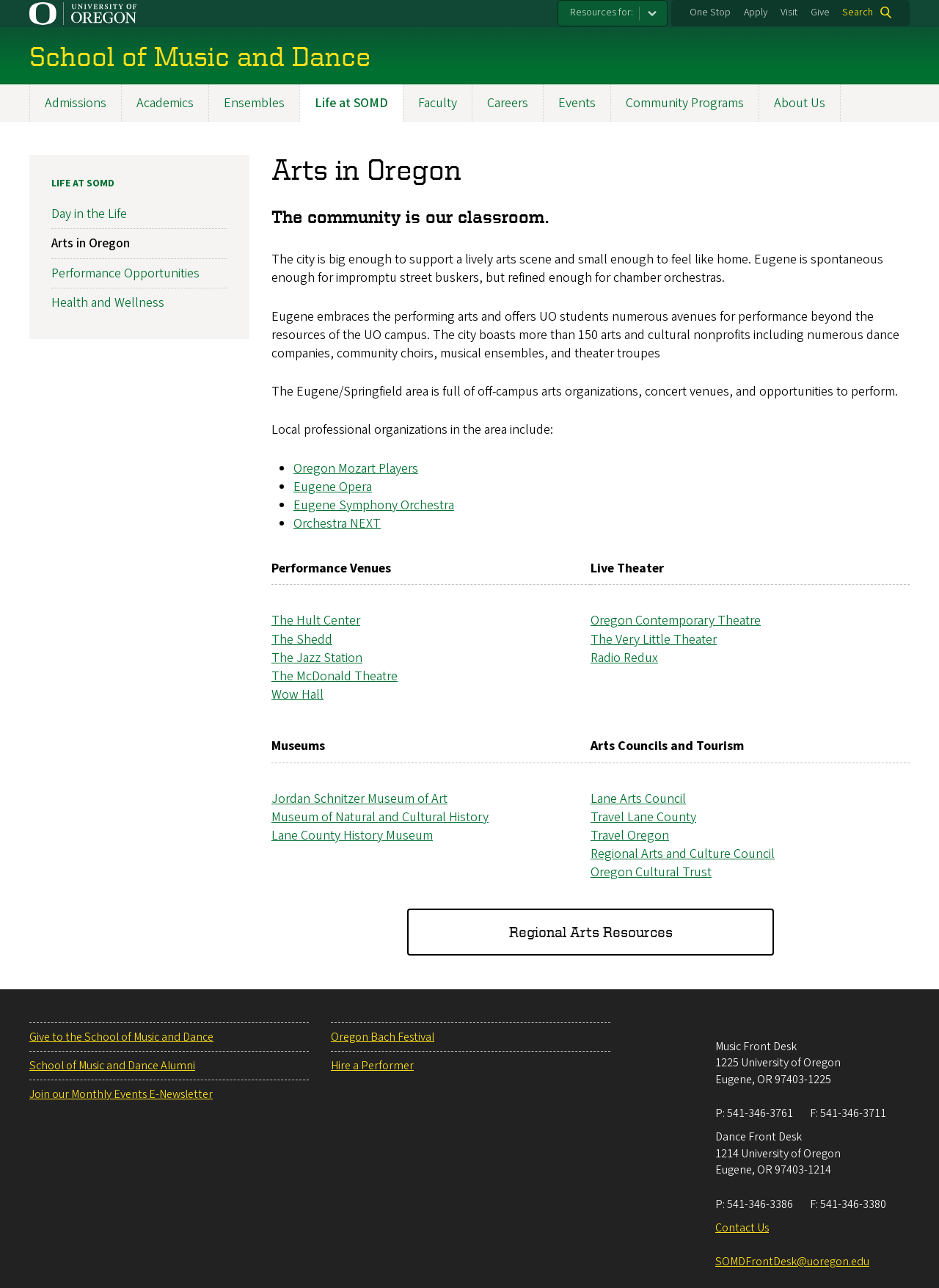From the given element description: "Eugene Symphony Orchestra", find the bounding box for the UI element. Provide the coordinates as four float numbers between 0 and 1, in the order [left, top, right, bottom].

[0.312, 0.385, 0.484, 0.4]